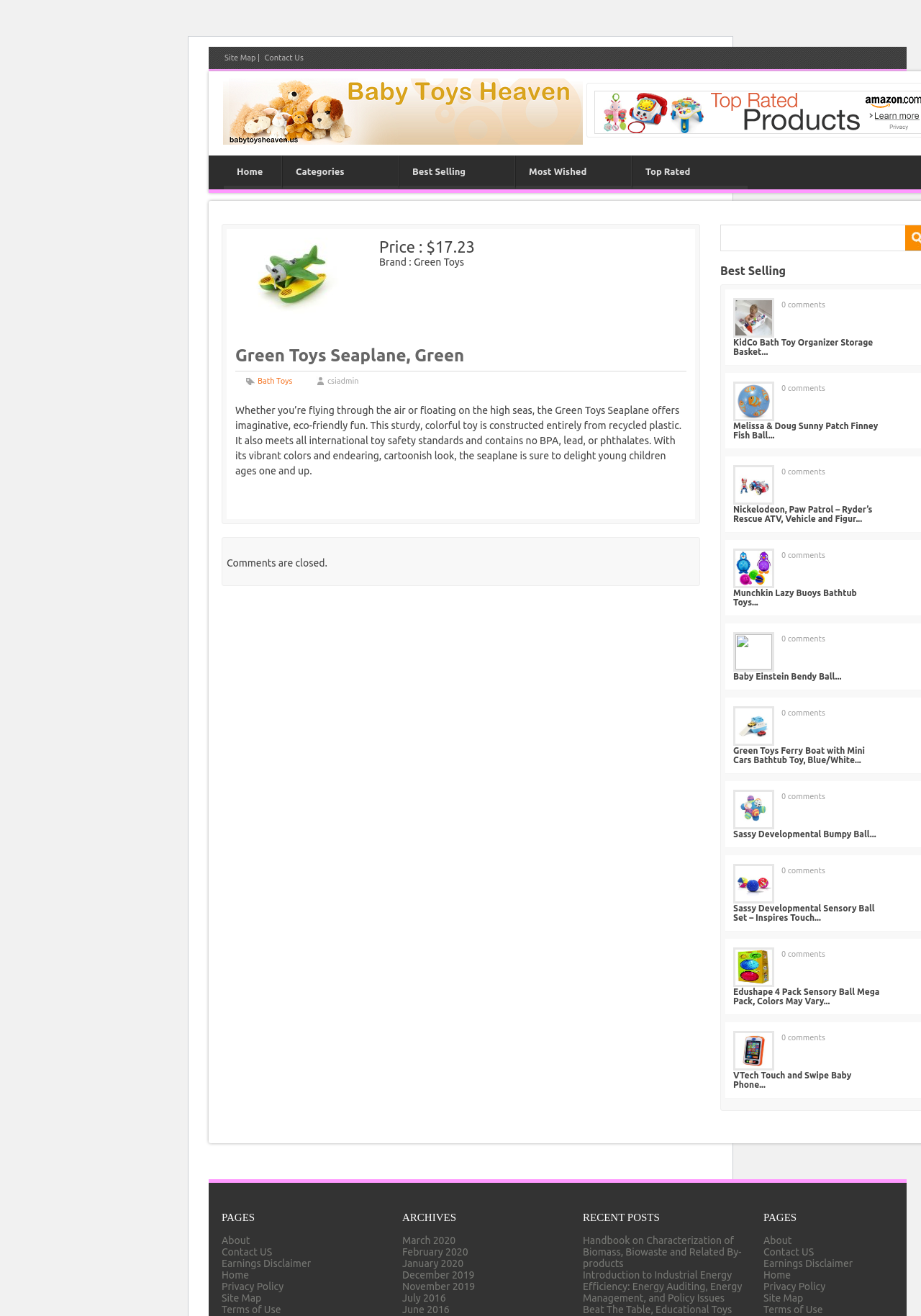How many comments are there on this webpage?
Please give a detailed and elaborate explanation in response to the question.

I found the number of comments by looking at the link elements with the text '0 comments' at various coordinates, such as [0.848, 0.228, 0.896, 0.235] and [0.848, 0.292, 0.896, 0.298].